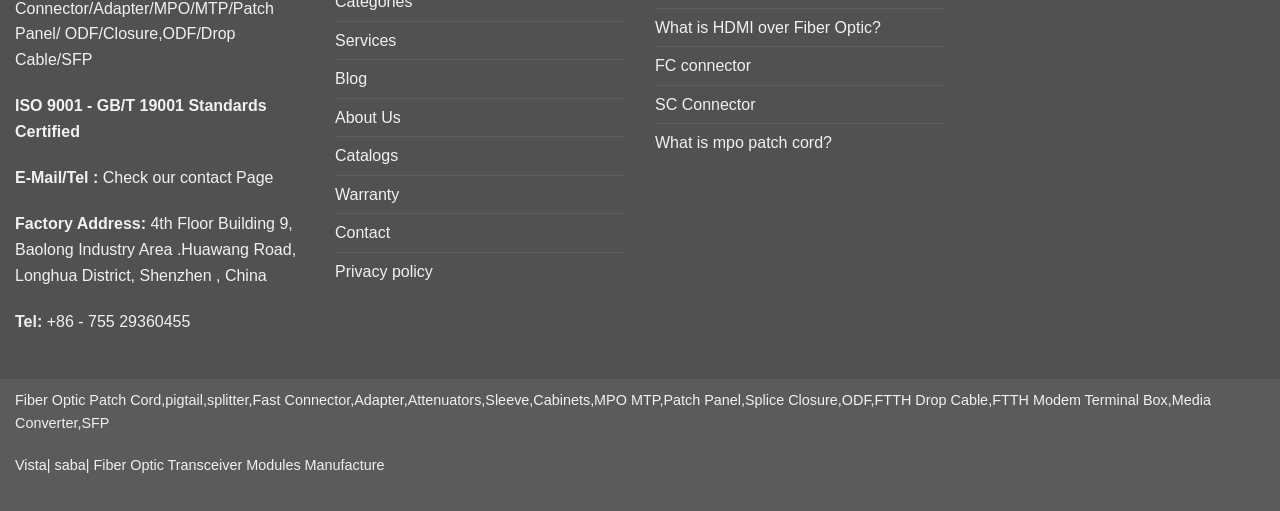Determine the bounding box for the HTML element described here: "About Us". The coordinates should be given as [left, top, right, bottom] with each number being a float between 0 and 1.

[0.262, 0.193, 0.313, 0.267]